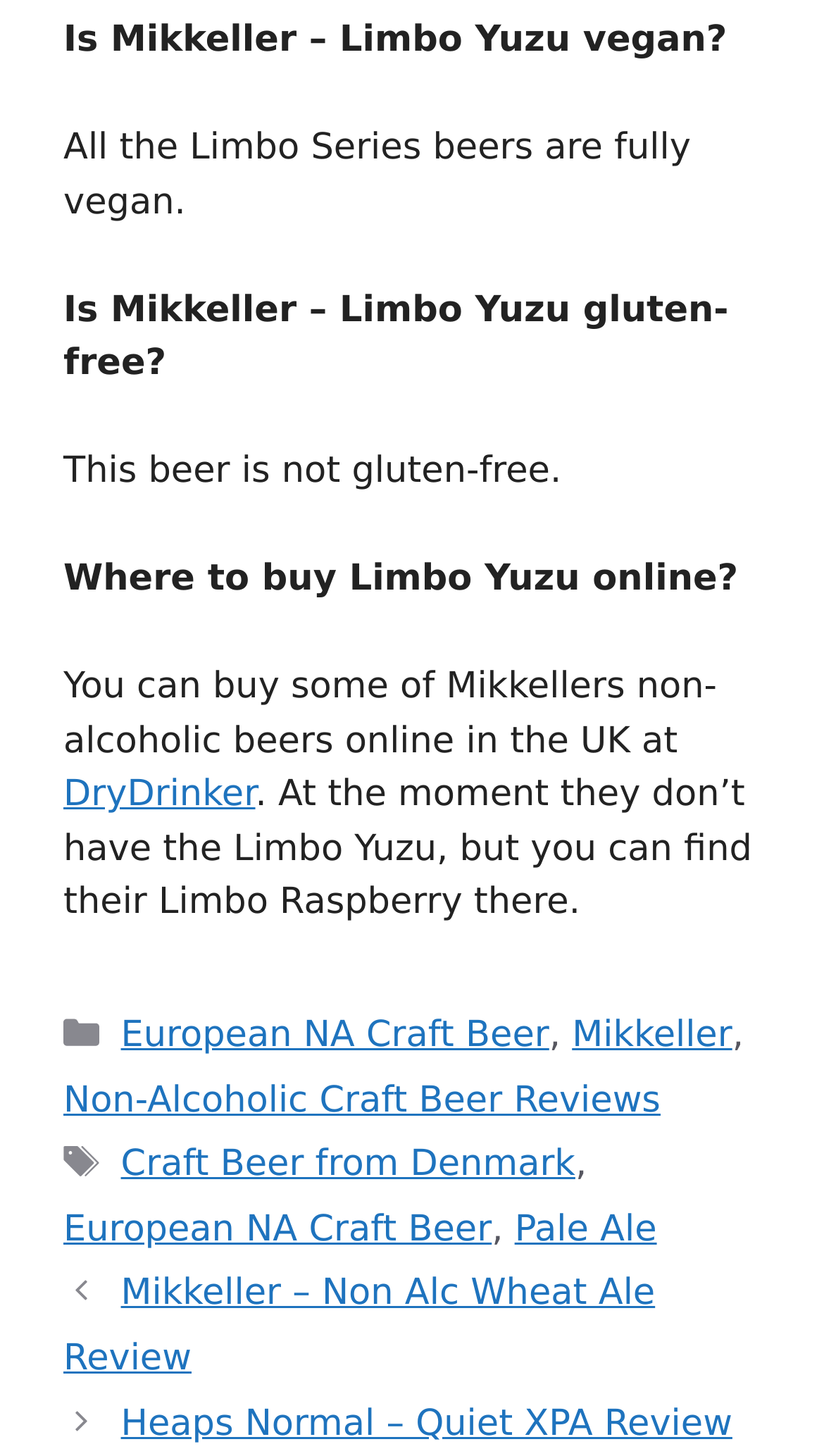What is the vegan status of Mikkeller – Limbo Yuzu?
Provide a one-word or short-phrase answer based on the image.

Fully vegan